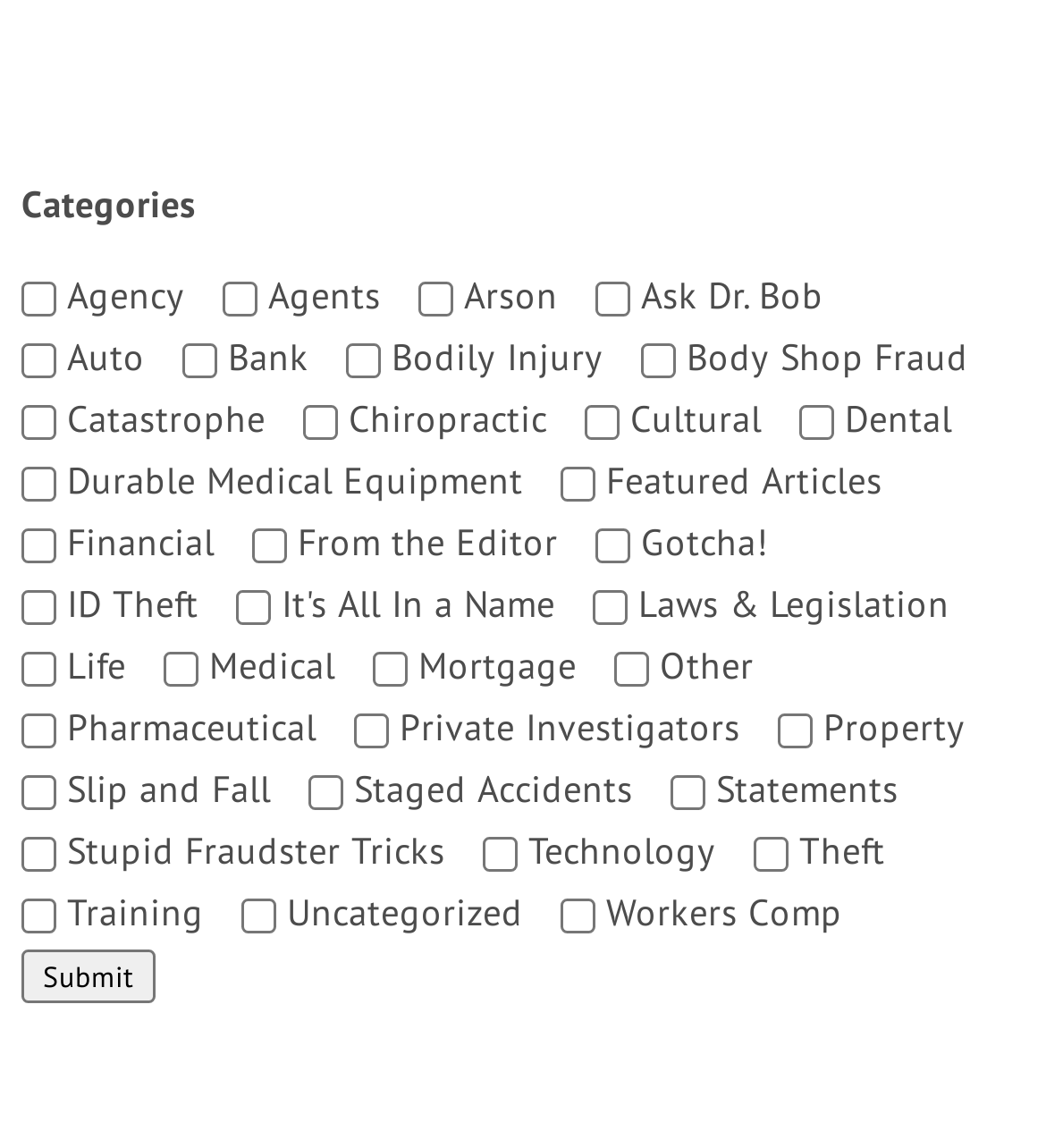Determine the bounding box coordinates for the clickable element required to fulfill the instruction: "Select the 'Agency' category". Provide the coordinates as four float numbers between 0 and 1, i.e., [left, top, right, bottom].

[0.021, 0.246, 0.054, 0.277]